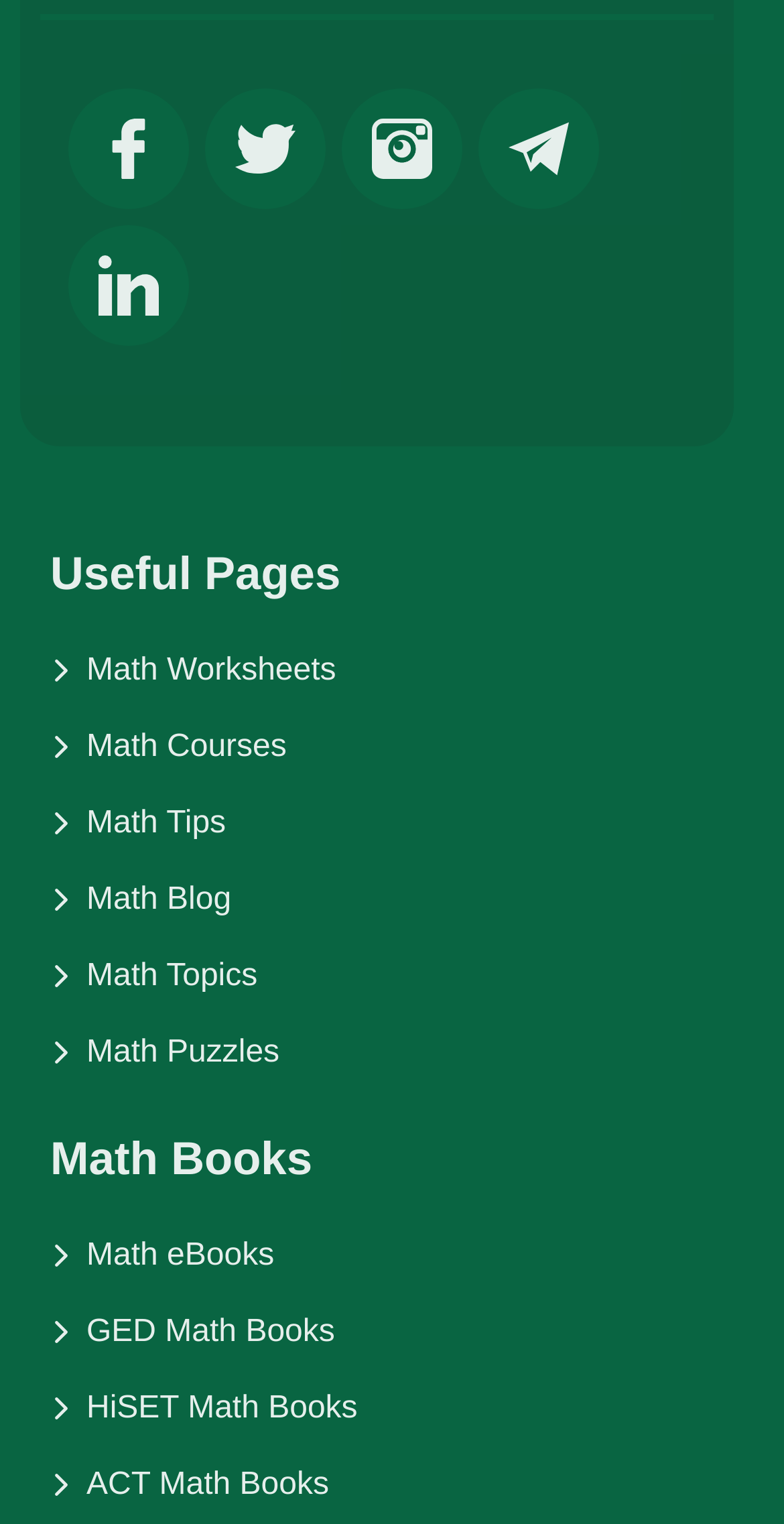Locate the bounding box coordinates of the area that needs to be clicked to fulfill the following instruction: "Check out ACT Math Books". The coordinates should be in the format of four float numbers between 0 and 1, namely [left, top, right, bottom].

[0.064, 0.963, 0.936, 0.986]